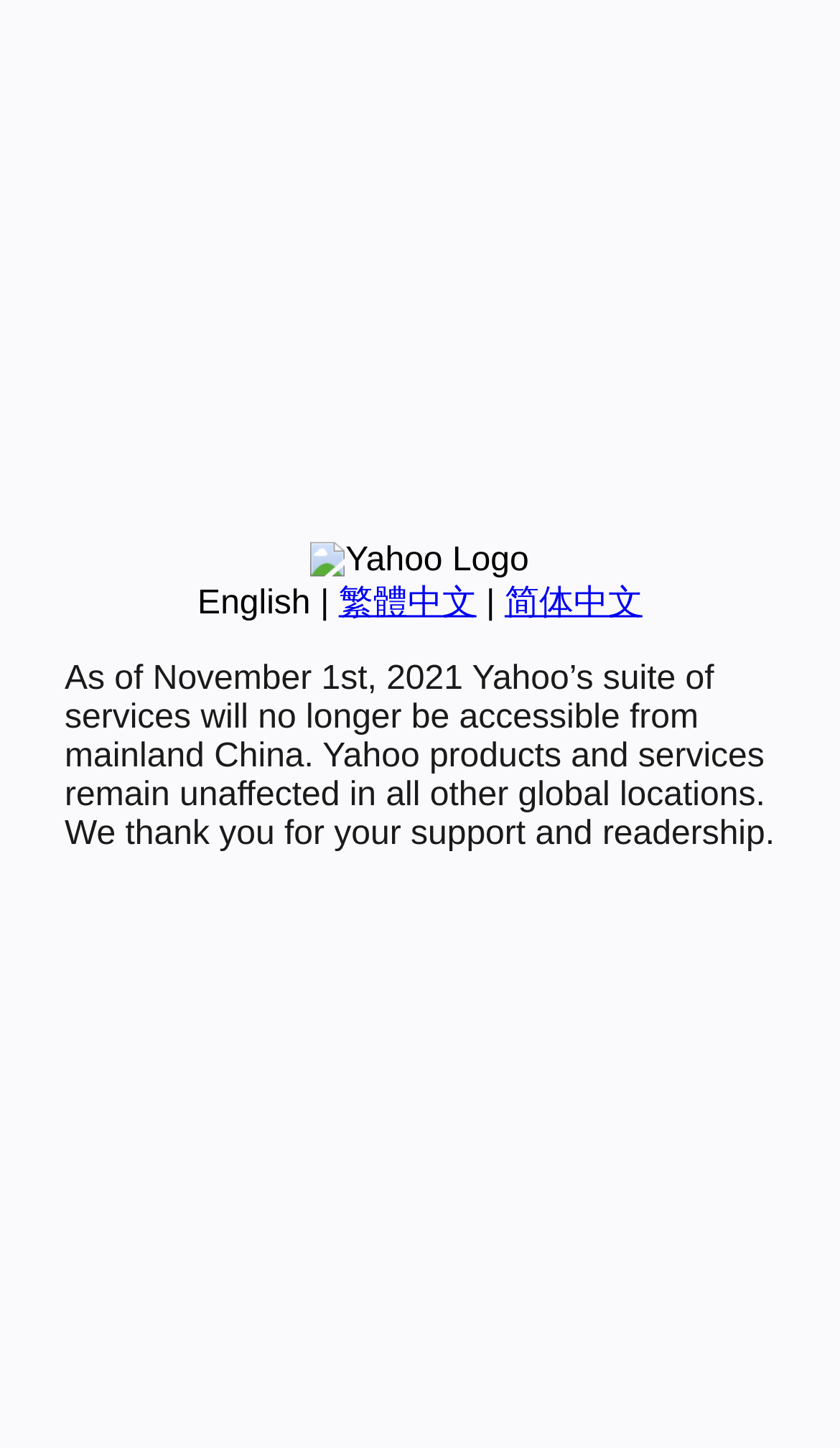Highlight the bounding box of the UI element that corresponds to this description: "简体中文".

[0.601, 0.404, 0.765, 0.429]